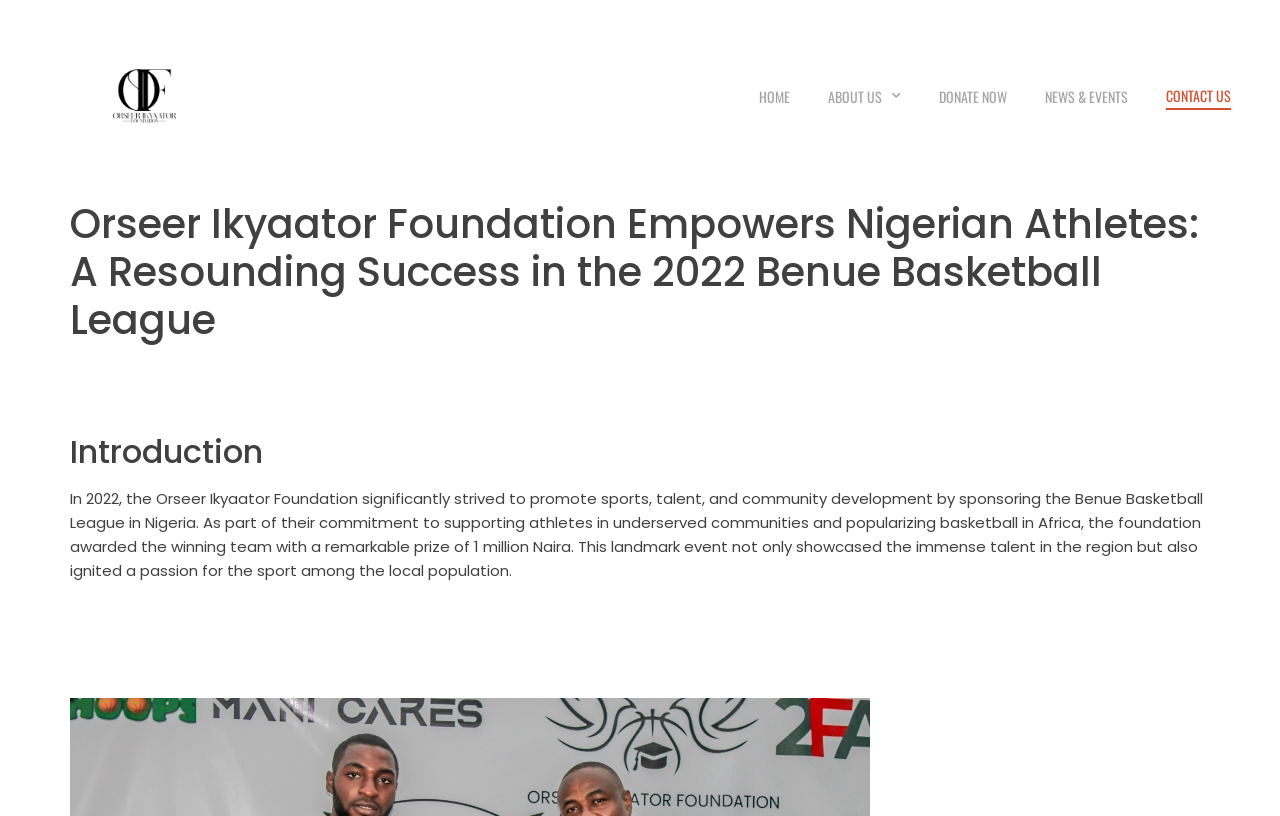Identify the webpage's primary heading and generate its text.

Orseer Ikyaator Foundation Empowers Nigerian Athletes: A Resounding Success in the 2022 Benue Basketball League